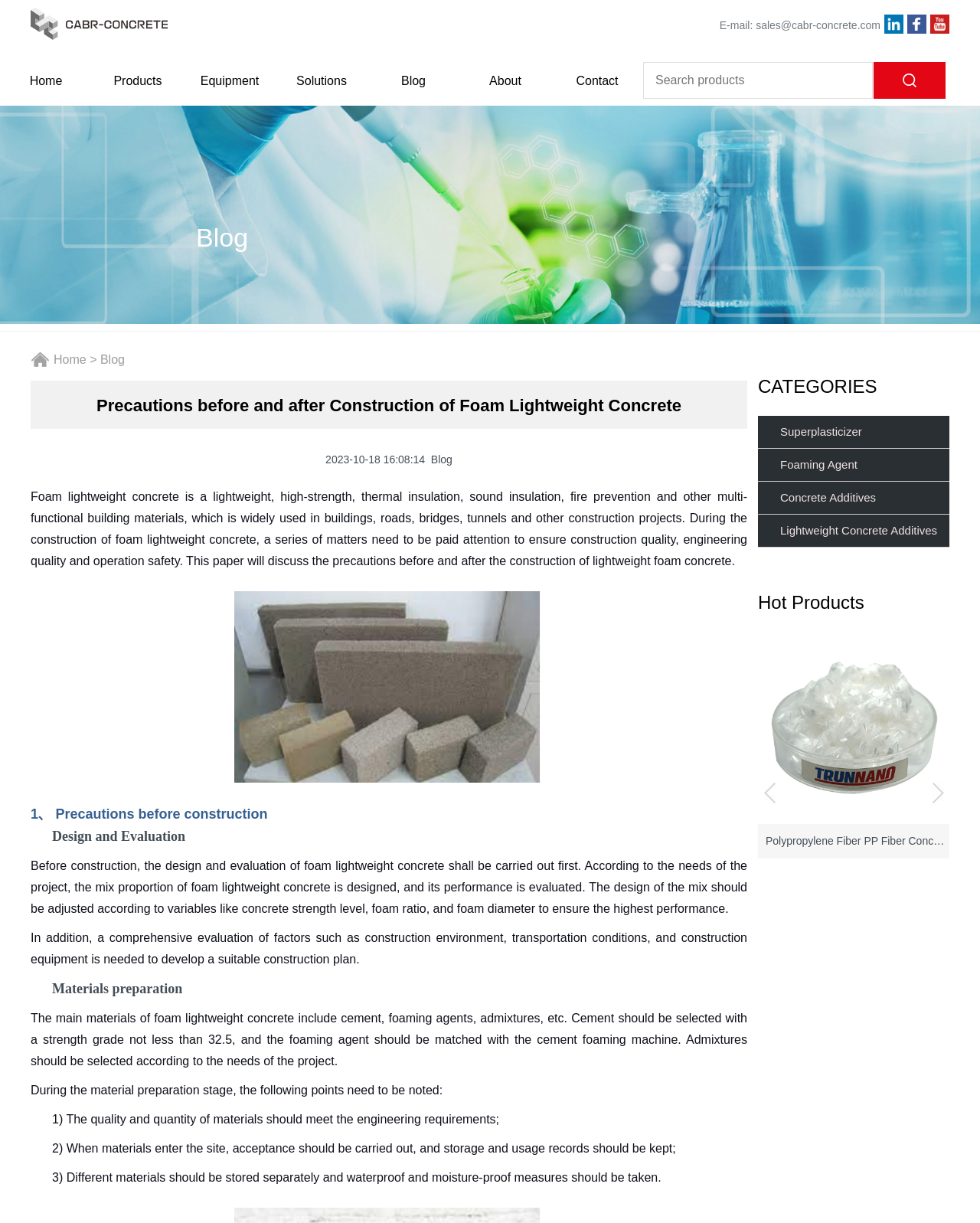Provide the bounding box coordinates of the HTML element described by the text: "name="keyword1" placeholder="Search products"".

[0.656, 0.05, 0.891, 0.08]